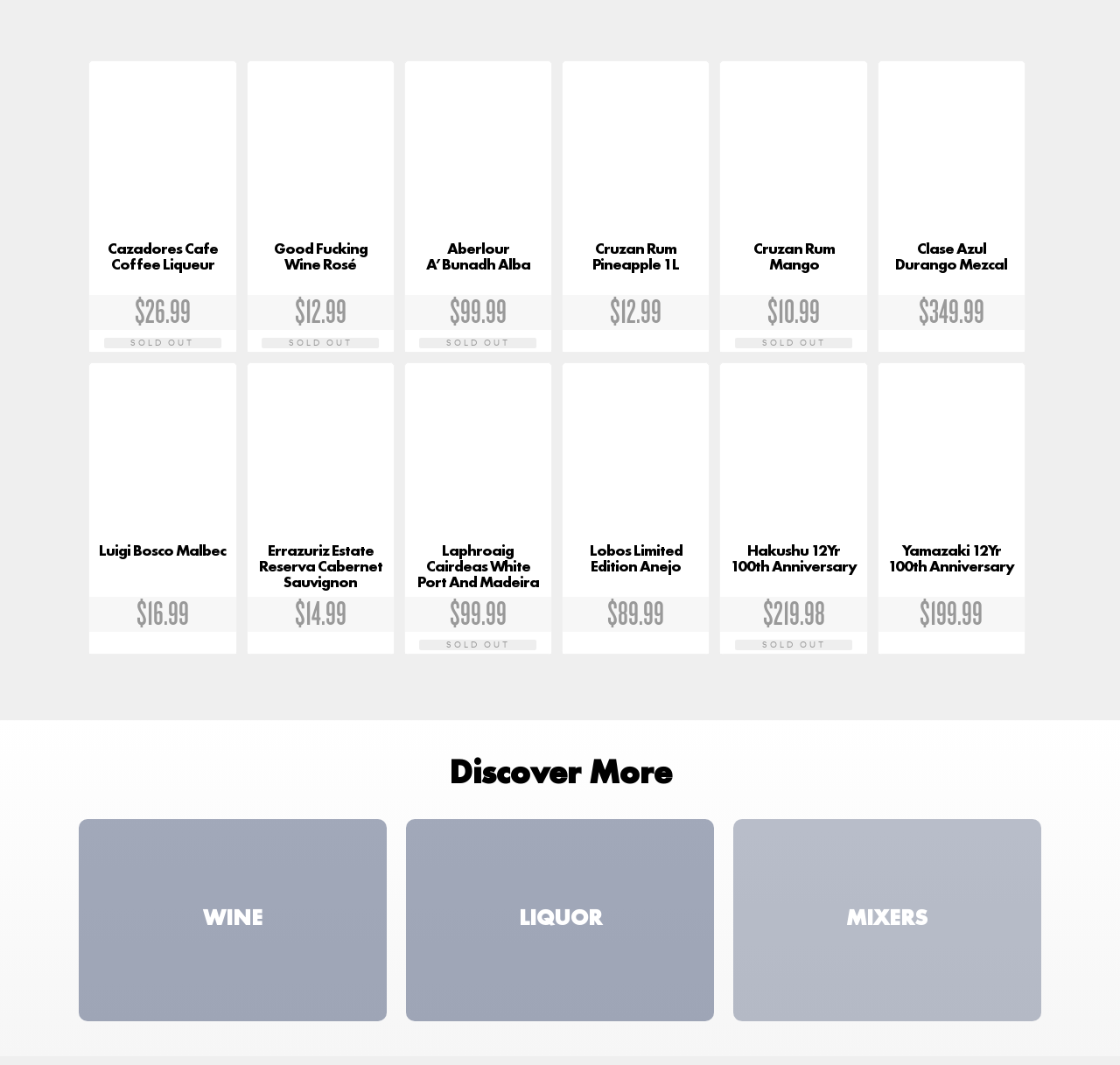Please determine the bounding box coordinates of the element to click in order to execute the following instruction: "Add to cart: “Errazuriz Estate Reserva Cabernet Sauvignon”". The coordinates should be four float numbers between 0 and 1, specified as [left, top, right, bottom].

[0.236, 0.58, 0.34, 0.608]